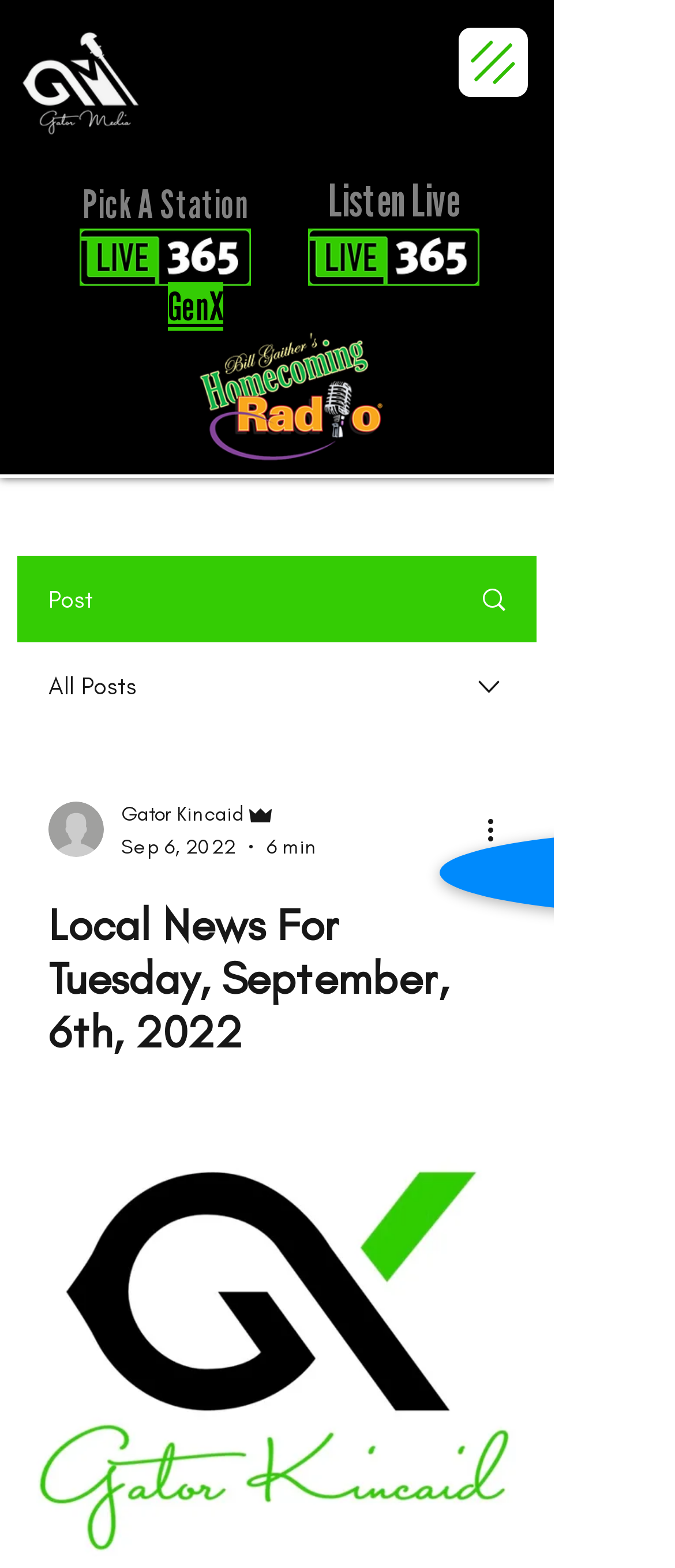Using the webpage screenshot and the element description Search, determine the bounding box coordinates. Specify the coordinates in the format (top-left x, top-left y, bottom-right x, bottom-right y) with values ranging from 0 to 1.

[0.669, 0.356, 0.792, 0.409]